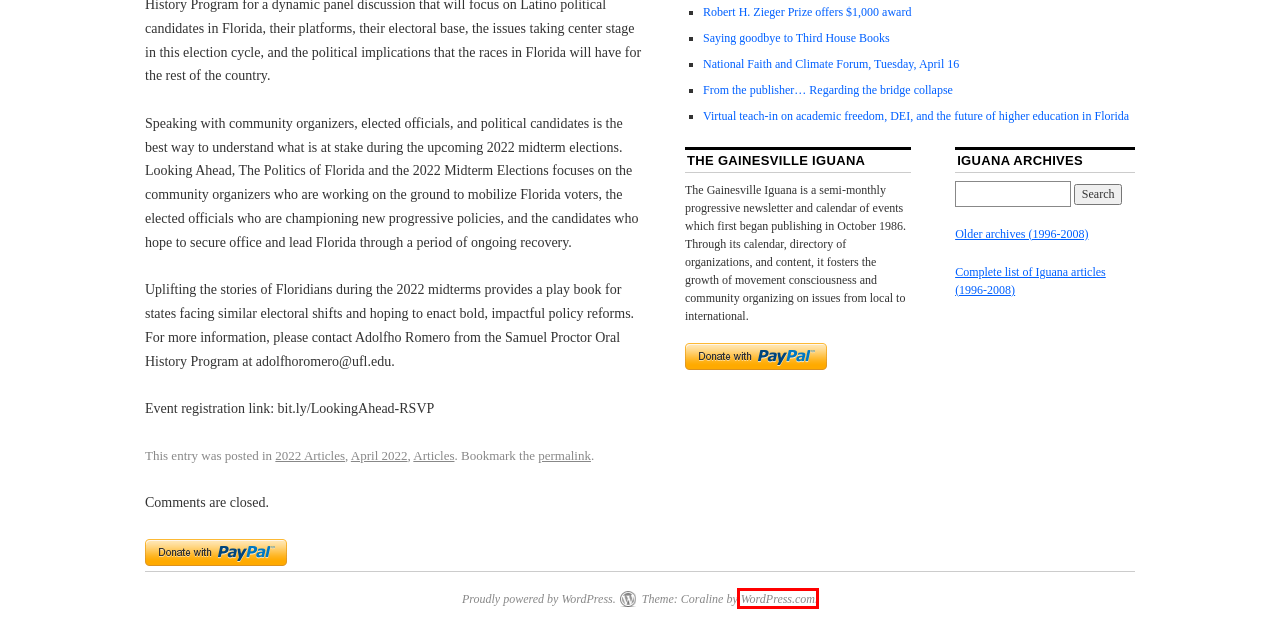A screenshot of a webpage is given with a red bounding box around a UI element. Choose the description that best matches the new webpage shown after clicking the element within the red bounding box. Here are the candidates:
A. Blog Tool, Publishing Platform, and CMS – WordPress.org
B. The Gainesville Iguana--list of archived articles
C. Gainesville Iguana archives
D. April 2022 | The Gainesville Iguana
E. Articles | The Gainesville Iguana
F. WordPress Themes — WordPress.com
G. From the publisher… Regarding the bridge collapse | The Gainesville Iguana
H. Saying goodbye to Third House Books | The Gainesville Iguana

F